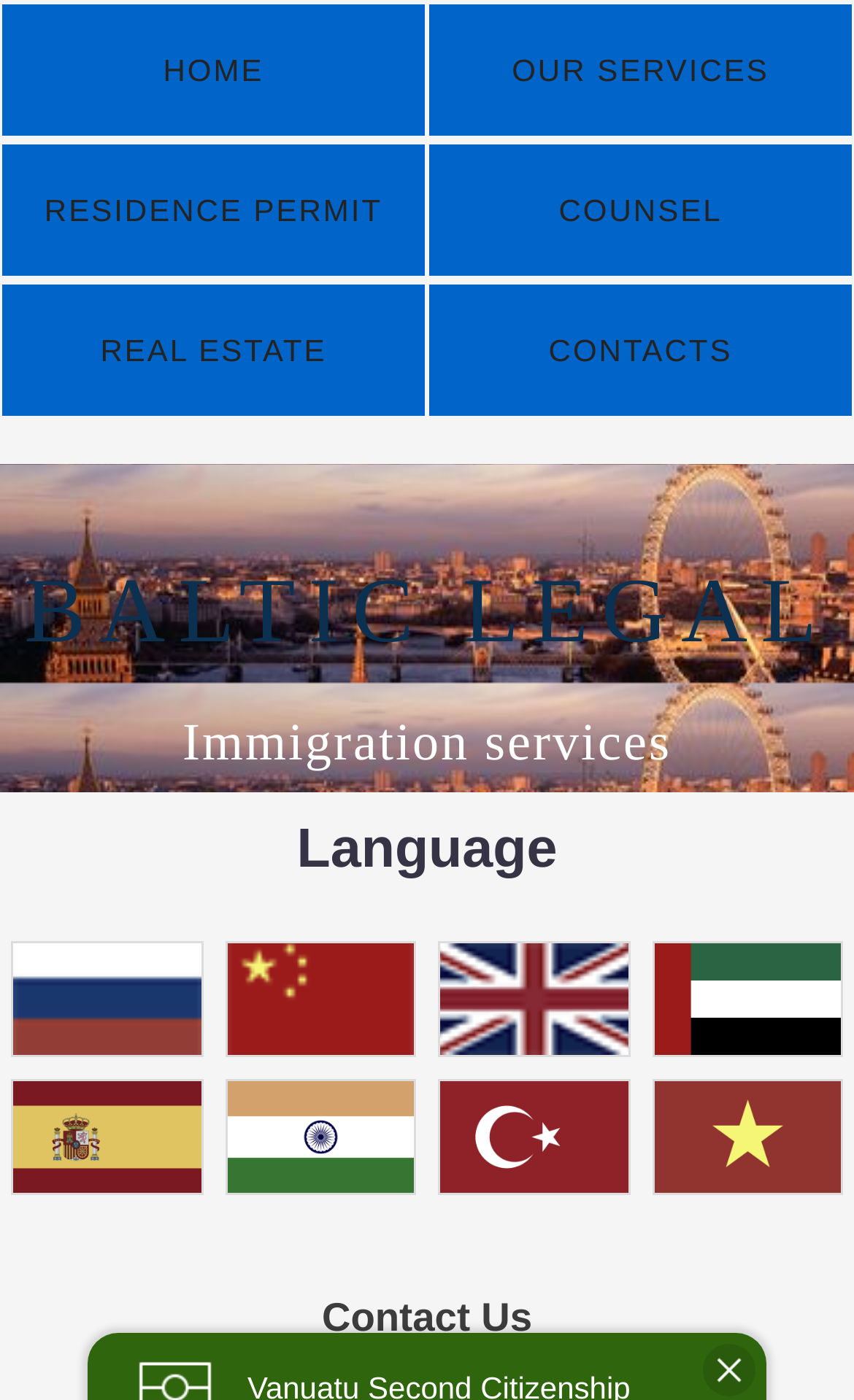Please specify the bounding box coordinates in the format (top-left x, top-left y, bottom-right x, bottom-right y), with values ranging from 0 to 1. Identify the bounding box for the UI component described as follows: Baltic LegalImmigration services

[0.0, 0.331, 1.0, 0.566]